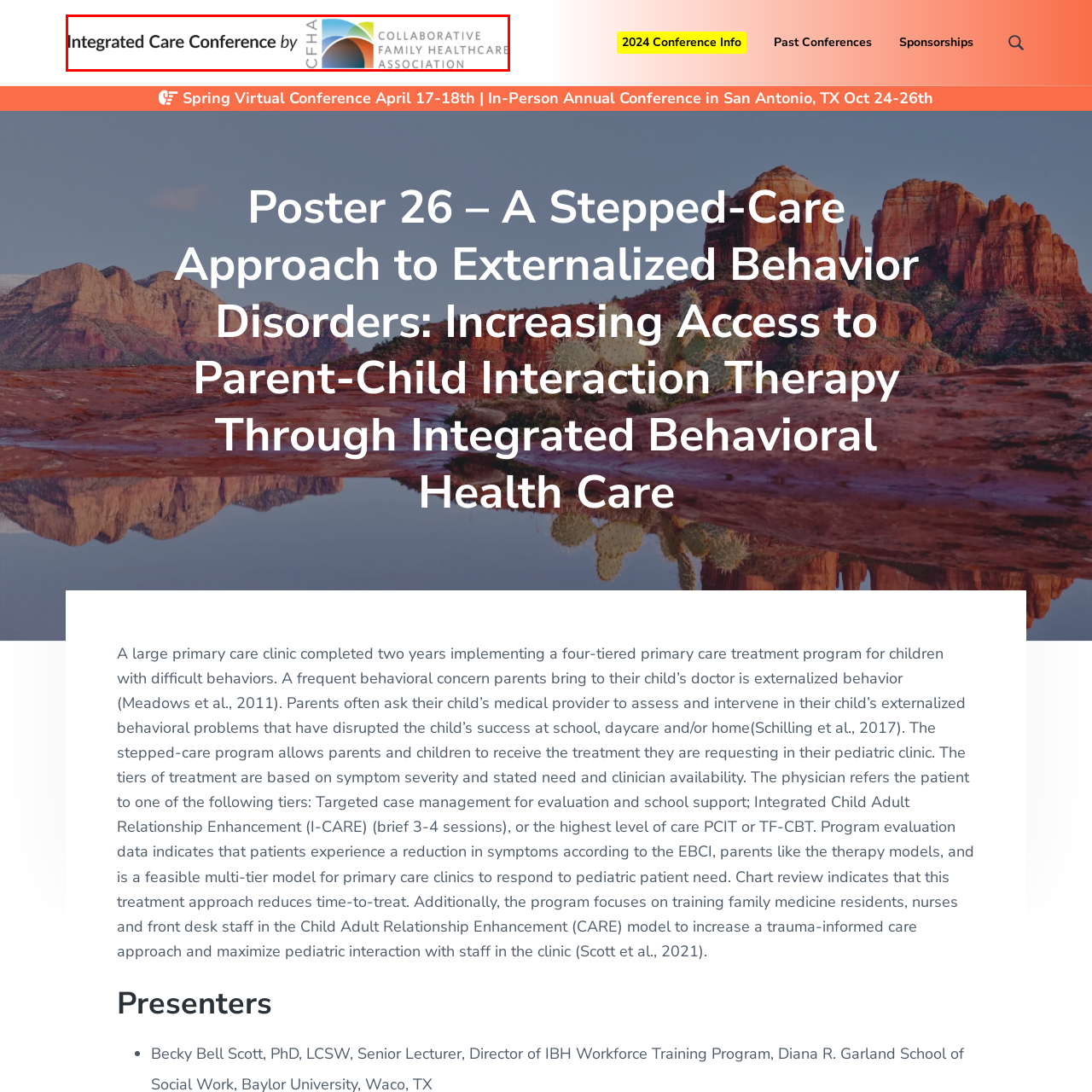Detail the visual elements present in the red-framed section of the image.

The image displays the logo for the "Integrated Care Conference," an event organized by the Collaborative Family Healthcare Association (CFHA). The logo features a modern design, with the words "Integrated Care Conference" prominently positioned in a bold, contemporary font. Below this title, the acronym "CFHA" is accompanied by a stylized emblem that incorporates colorful geometric shapes—suggesting a connection to healthcare and collaboration. This imagery reflects the conference's focus on integrated behavioral health care and parent-child interaction therapy, emphasizing its commitment to advancing practices that support families and children facing behavioral challenges.